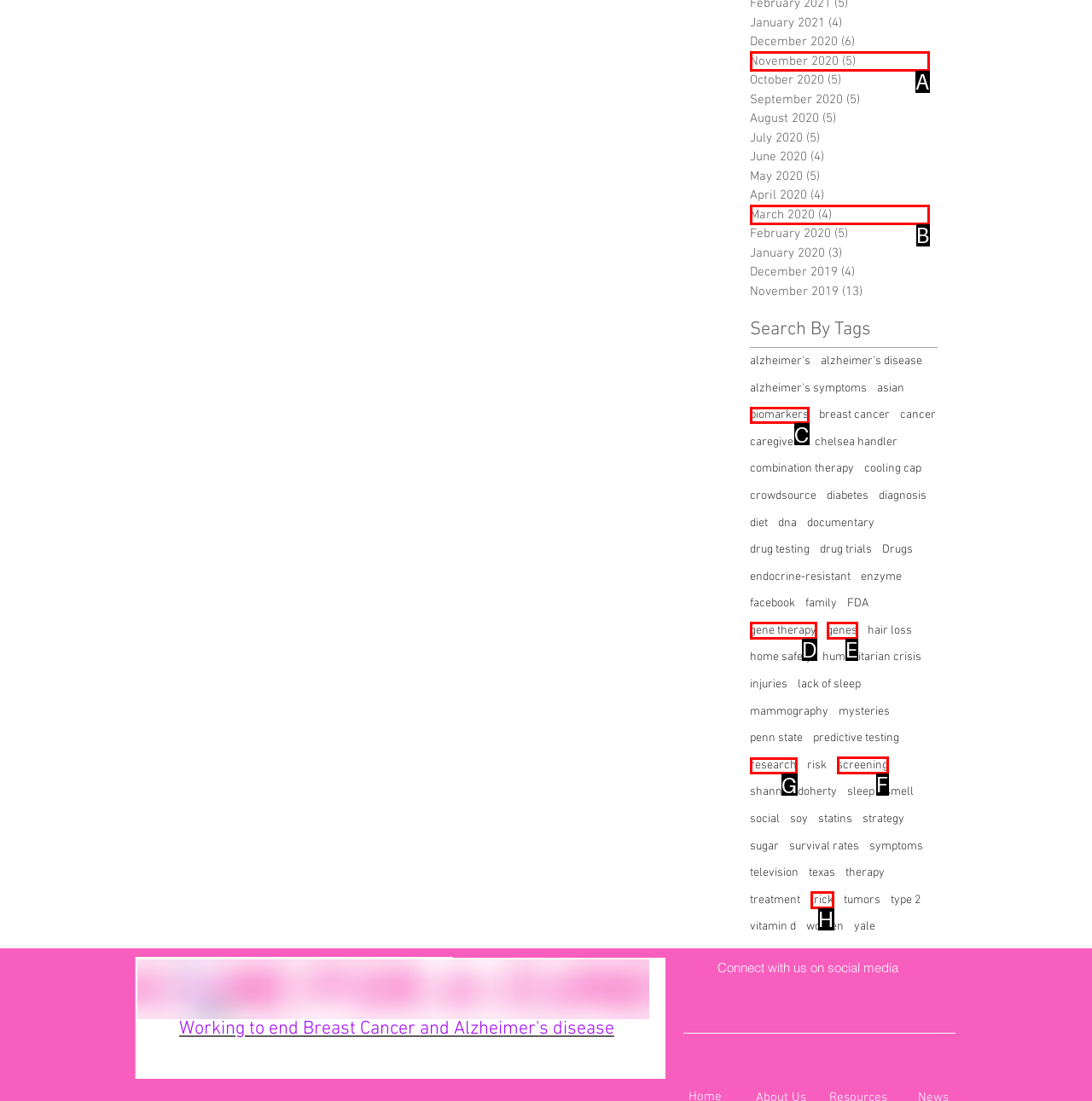What option should I click on to execute the task: Click on the 'research' link? Give the letter from the available choices.

G